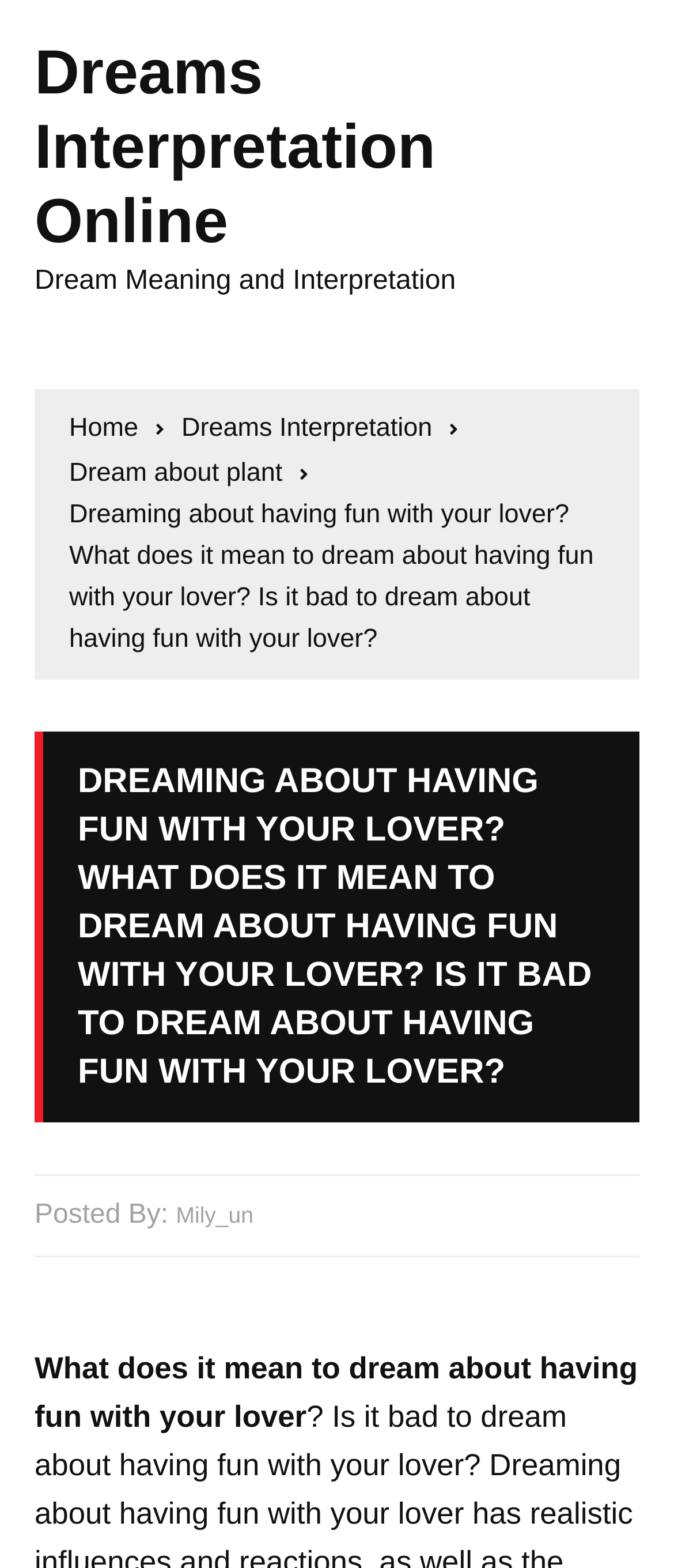Illustrate the webpage thoroughly, mentioning all important details.

The webpage is about dream interpretation, specifically focusing on the meaning of dreaming about having fun with one's lover. At the top, there is a heading that reads "Dreams Interpretation Online" with a link to the same title. Below this, there is a static text that says "Dream Meaning and Interpretation". 

To the right of the top heading, there is a navigation section with breadcrumbs, consisting of three links: "Home", "Dreams Interpretation", and "Dream about plant". 

Below the navigation section, there is a static text that displays the title of the dream interpretation, "Dreaming about having fun with your lover? What does it mean to dream about having fun with your lover? Is it bad to dream about having fun with your lover?" in a larger font size, indicating it's a heading. 

Underneath this heading, there is a section that provides information about the author, with a "Posted By:" label followed by a link to the author's name, "Mily_un". 

Finally, there is a static text that summarizes the content of the page, "What does it mean to dream about having fun with your lover", which is likely the main topic of the article.